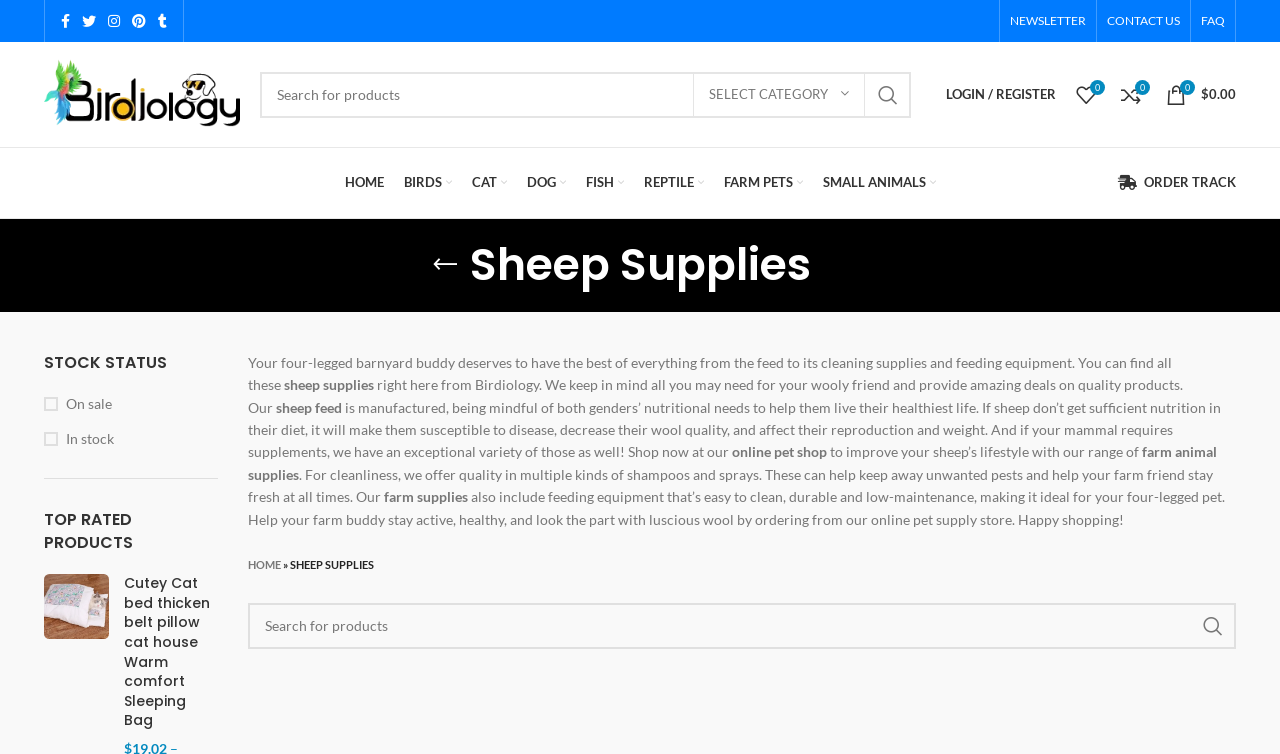Please give the bounding box coordinates of the area that should be clicked to fulfill the following instruction: "View top rated products". The coordinates should be in the format of four float numbers from 0 to 1, i.e., [left, top, right, bottom].

[0.034, 0.676, 0.17, 0.735]